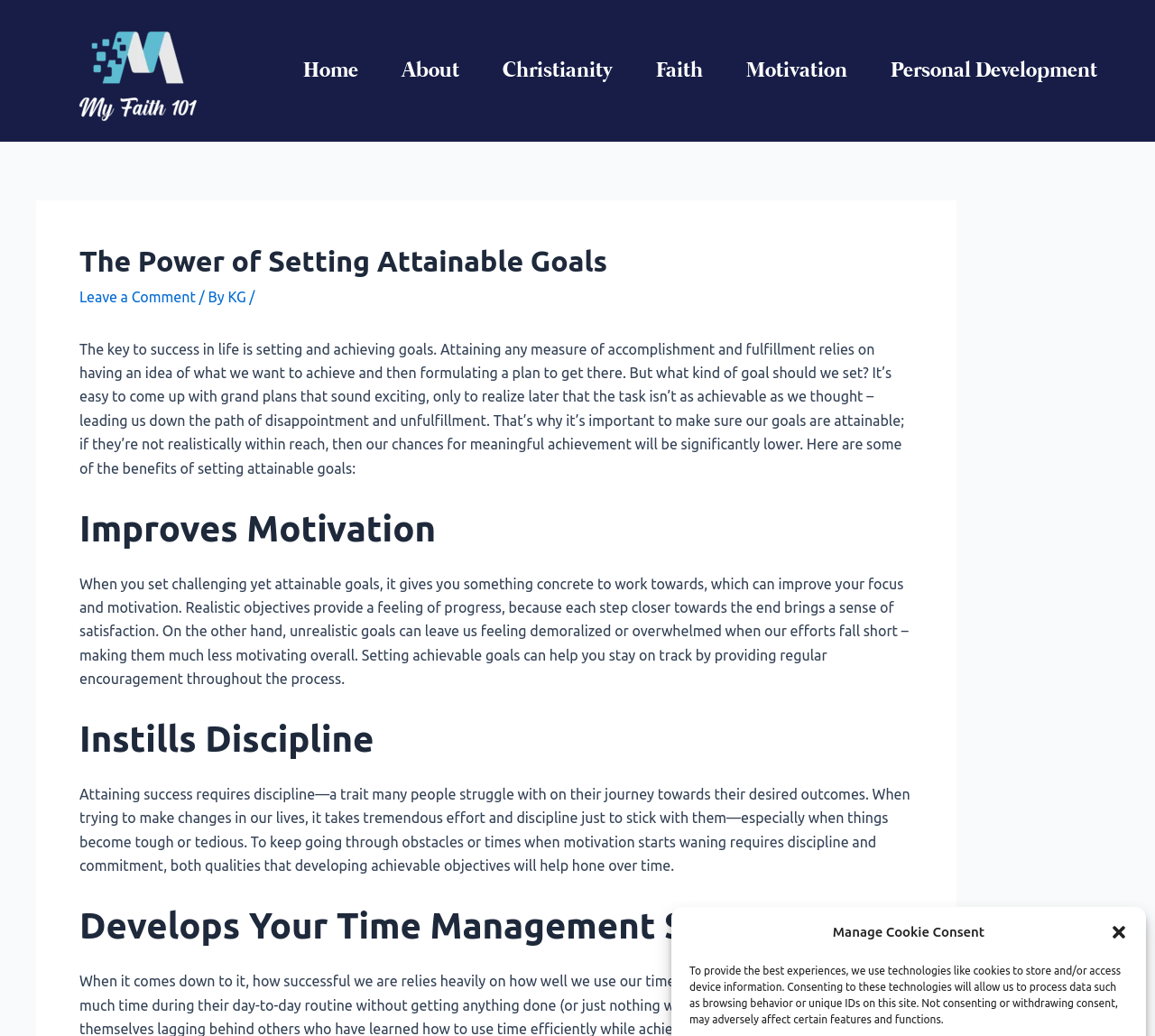Provide the bounding box coordinates of the section that needs to be clicked to accomplish the following instruction: "Learn more about the Rapid Access Program."

None